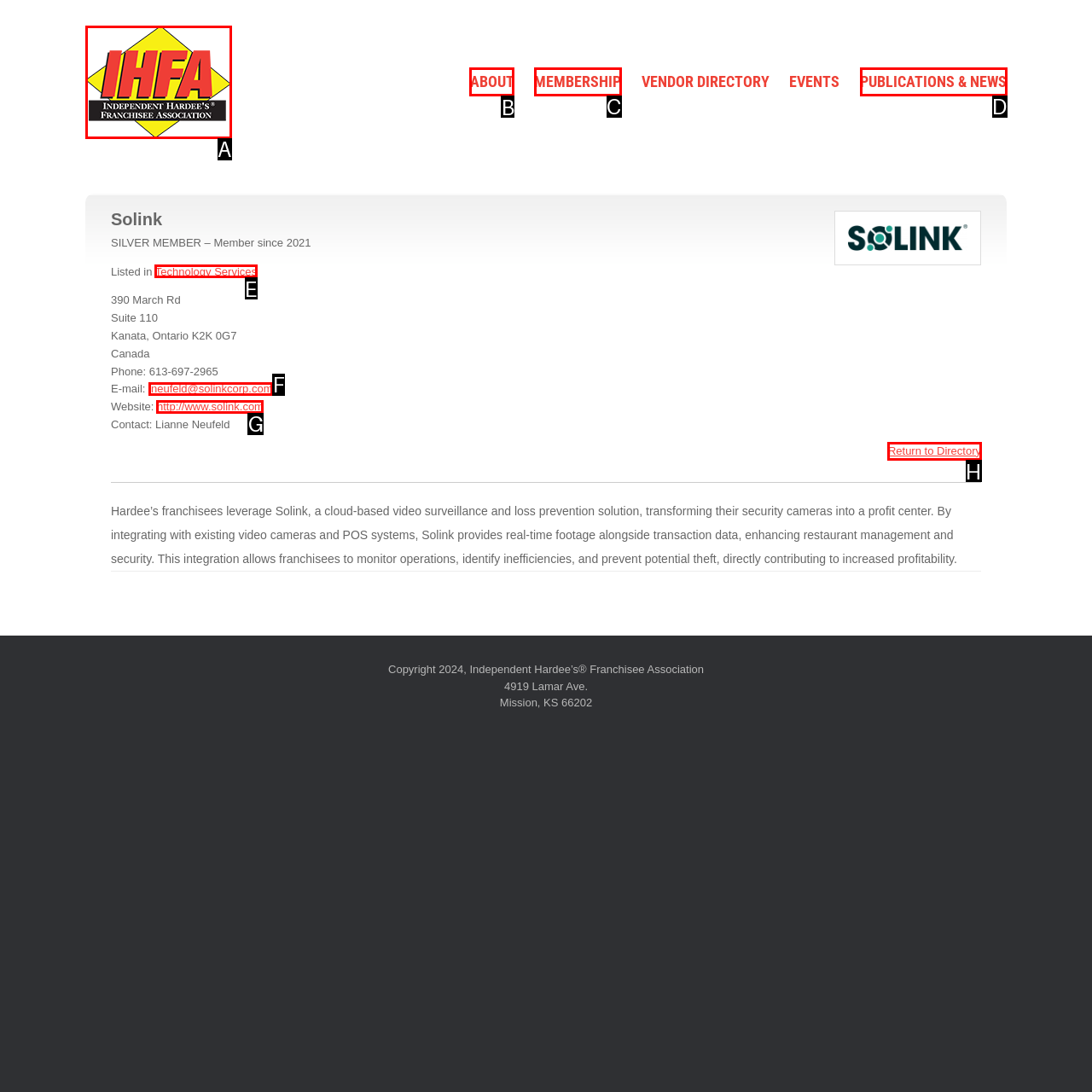Select the HTML element that should be clicked to accomplish the task: Go to ABOUT page Reply with the corresponding letter of the option.

B